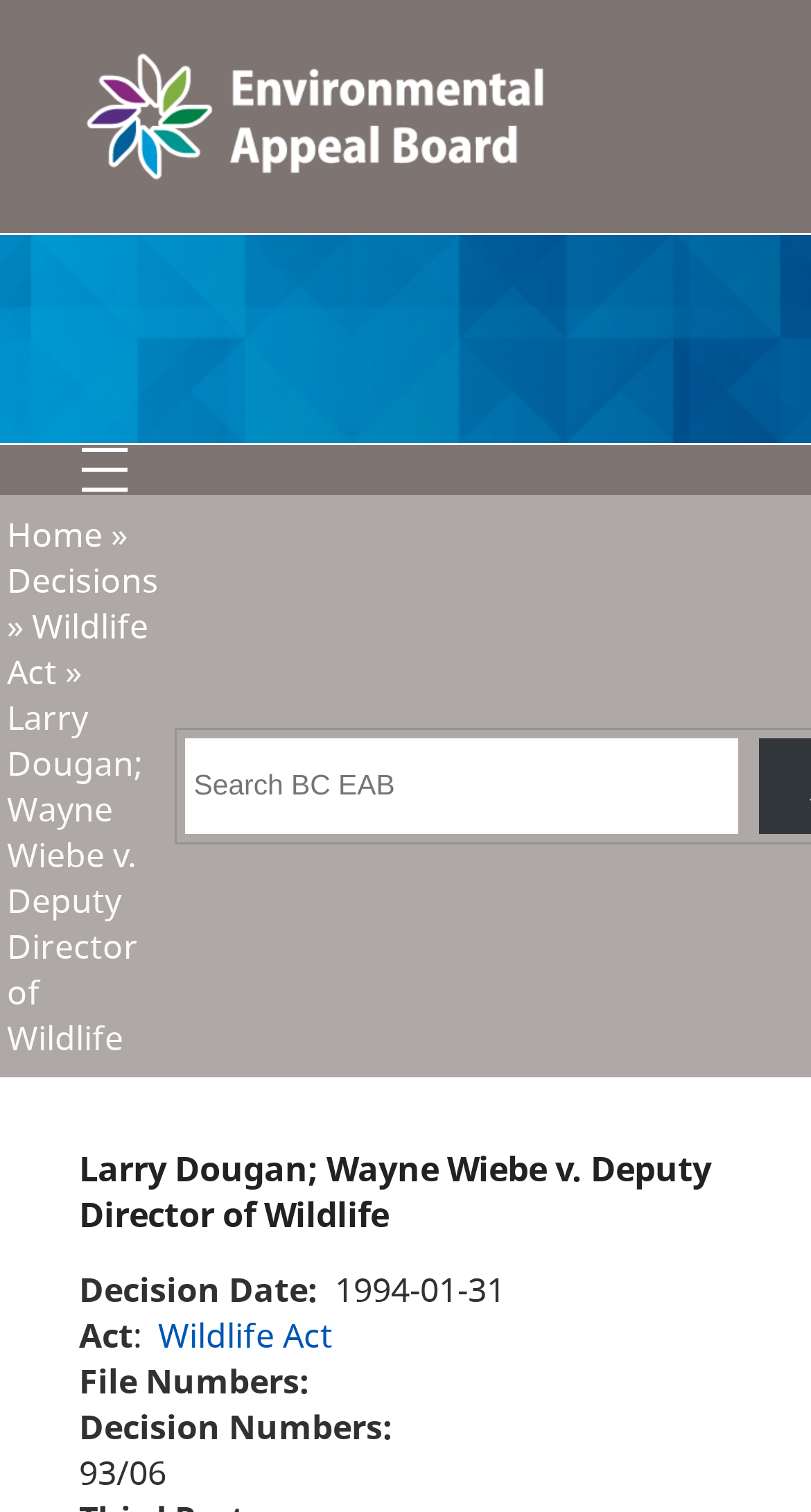Respond to the question with just a single word or phrase: 
What is the logo on the top left corner?

BCGov Logo